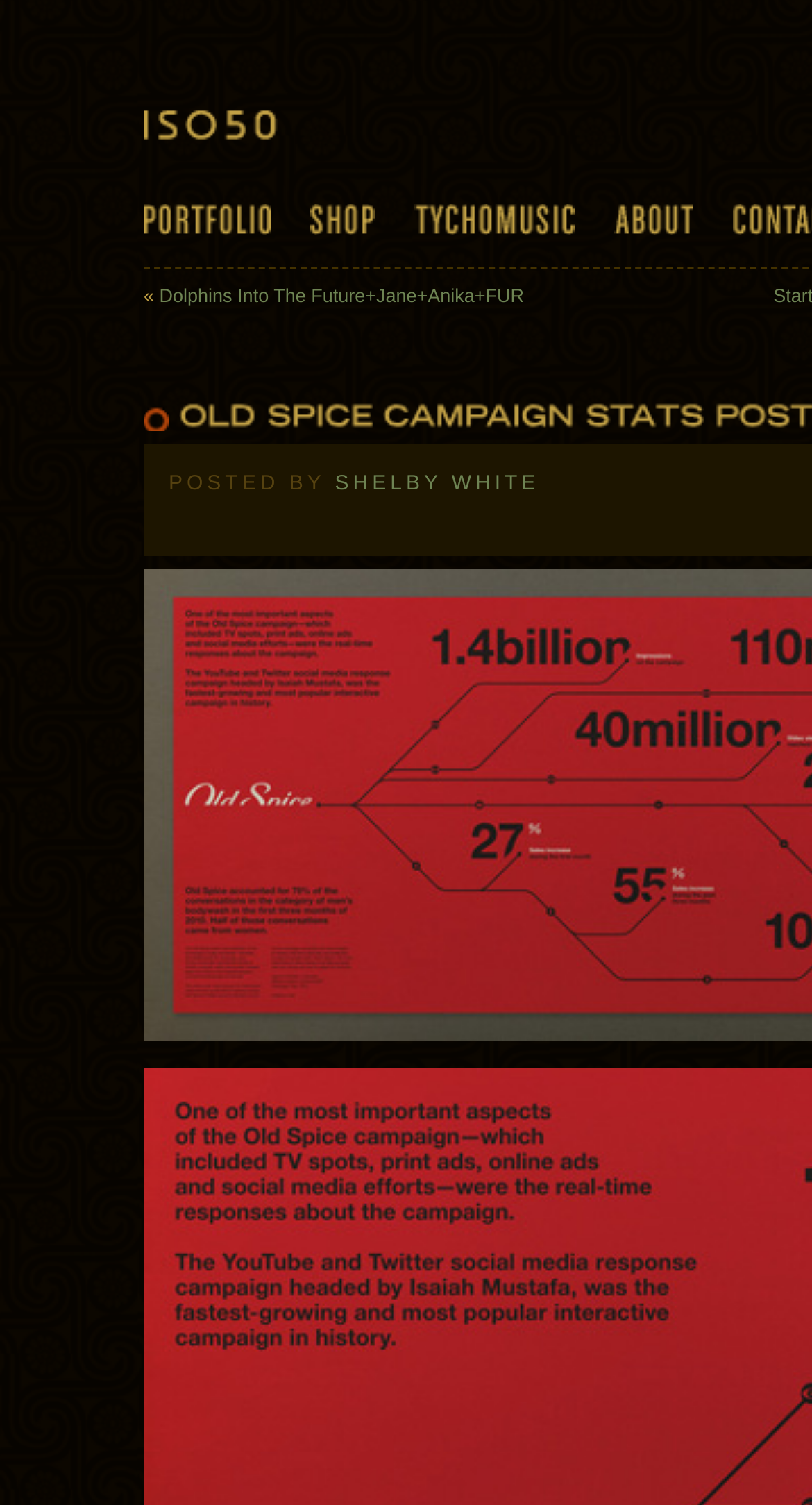Give the bounding box coordinates for this UI element: "Tycho Music". The coordinates should be four float numbers between 0 and 1, arranged as [left, top, right, bottom].

[0.51, 0.136, 0.708, 0.156]